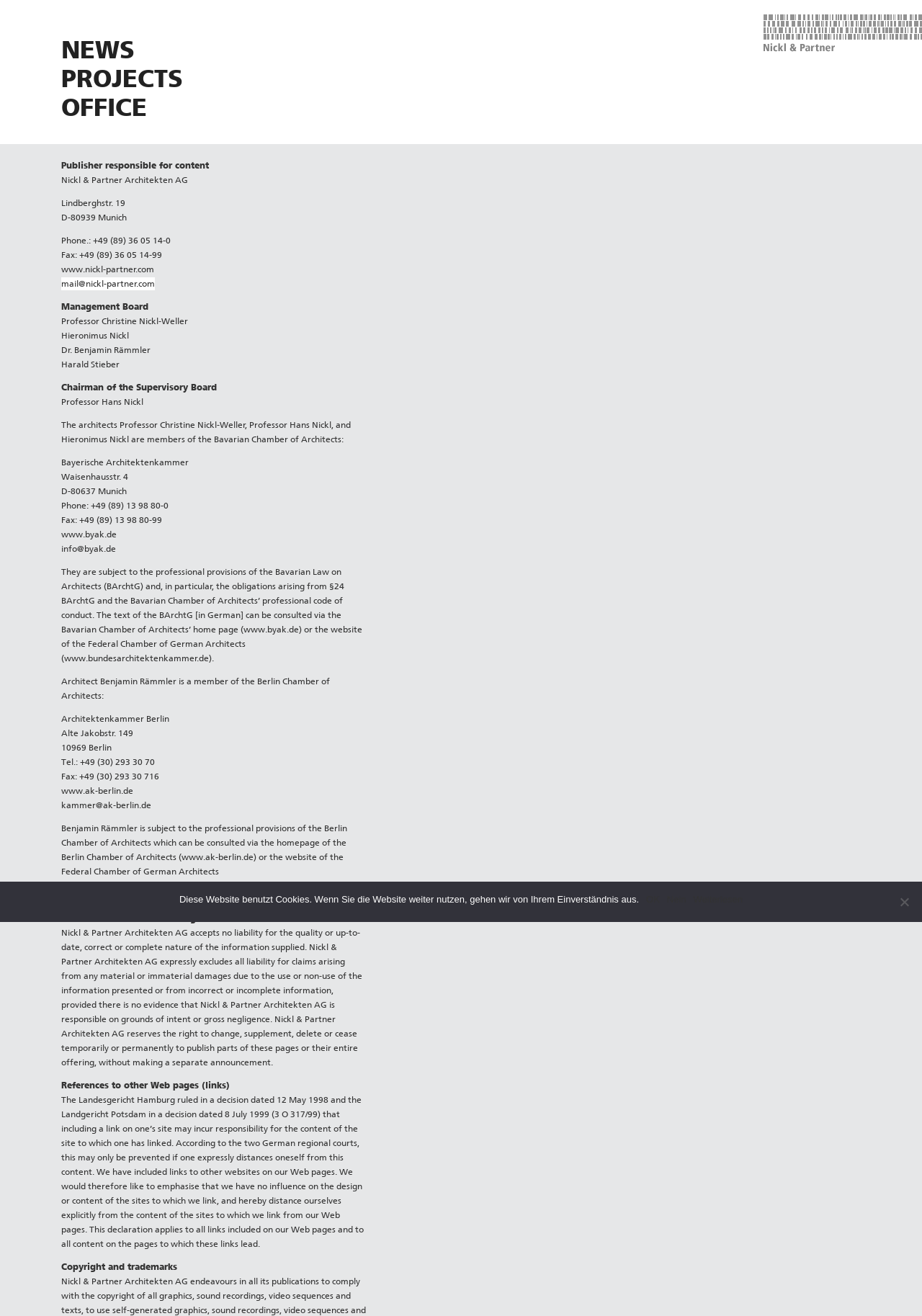Refer to the image and provide a thorough answer to this question:
What is the phone number of the office?

The phone number of the office can be found in the static text 'Phone.: +49 (89) 36 05 14-0' on the webpage, which is located below the address of the office.